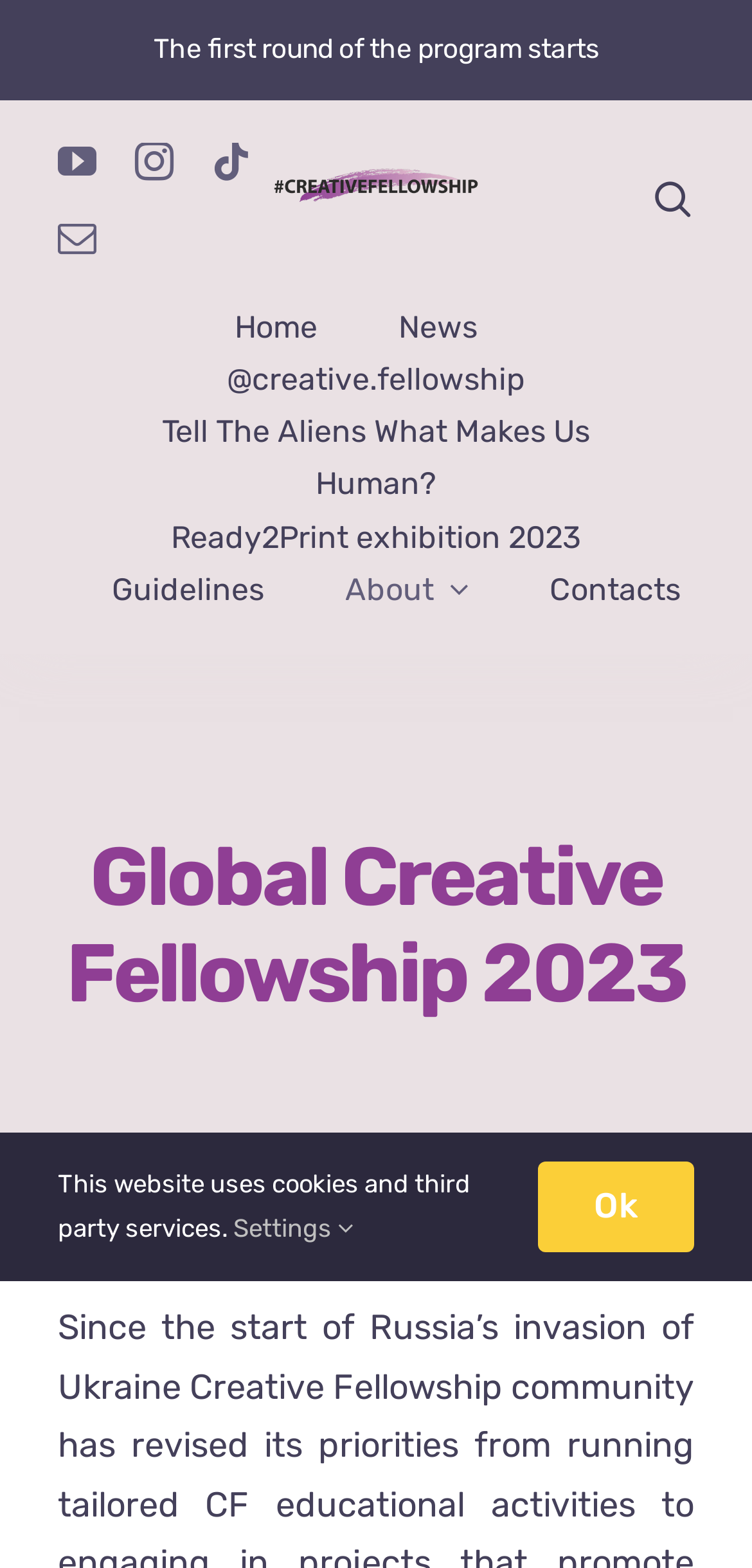Please identify the bounding box coordinates of the region to click in order to complete the given instruction: "Search in mobile". The coordinates should be four float numbers between 0 and 1, i.e., [left, top, right, bottom].

None